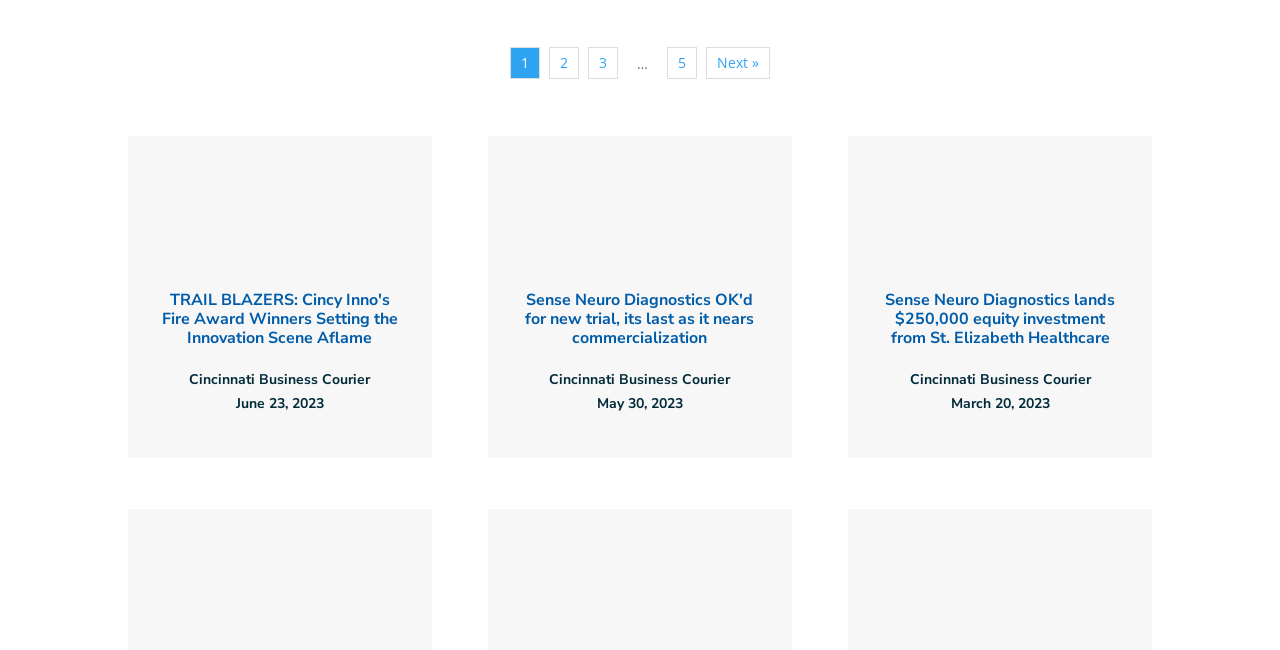Find and provide the bounding box coordinates for the UI element described here: "Next »". The coordinates should be given as four float numbers between 0 and 1: [left, top, right, bottom].

[0.552, 0.072, 0.602, 0.121]